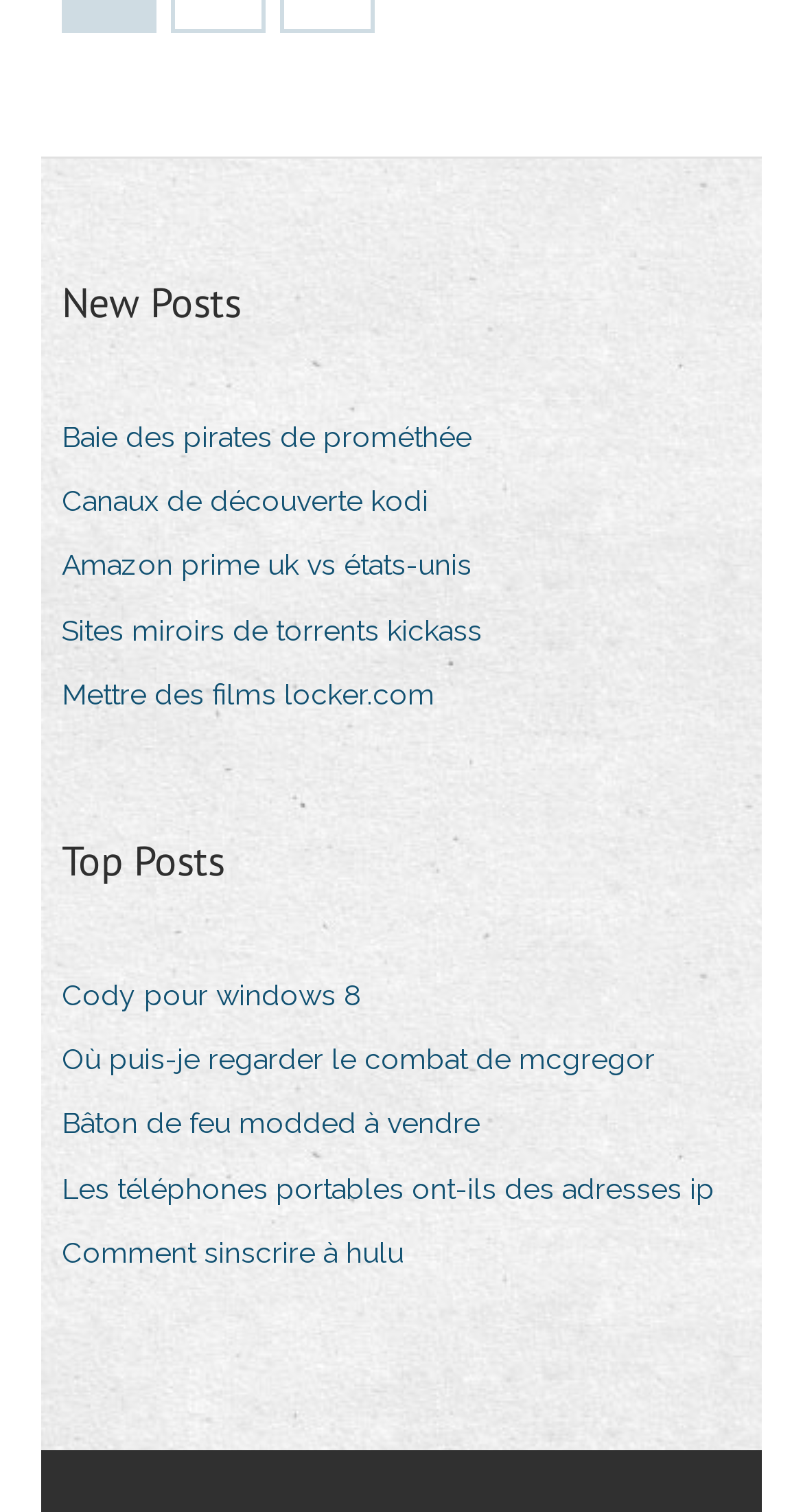Use a single word or phrase to answer the question:
What is the vertical position of the 'Top Posts' category relative to the 'New Posts' category?

Below